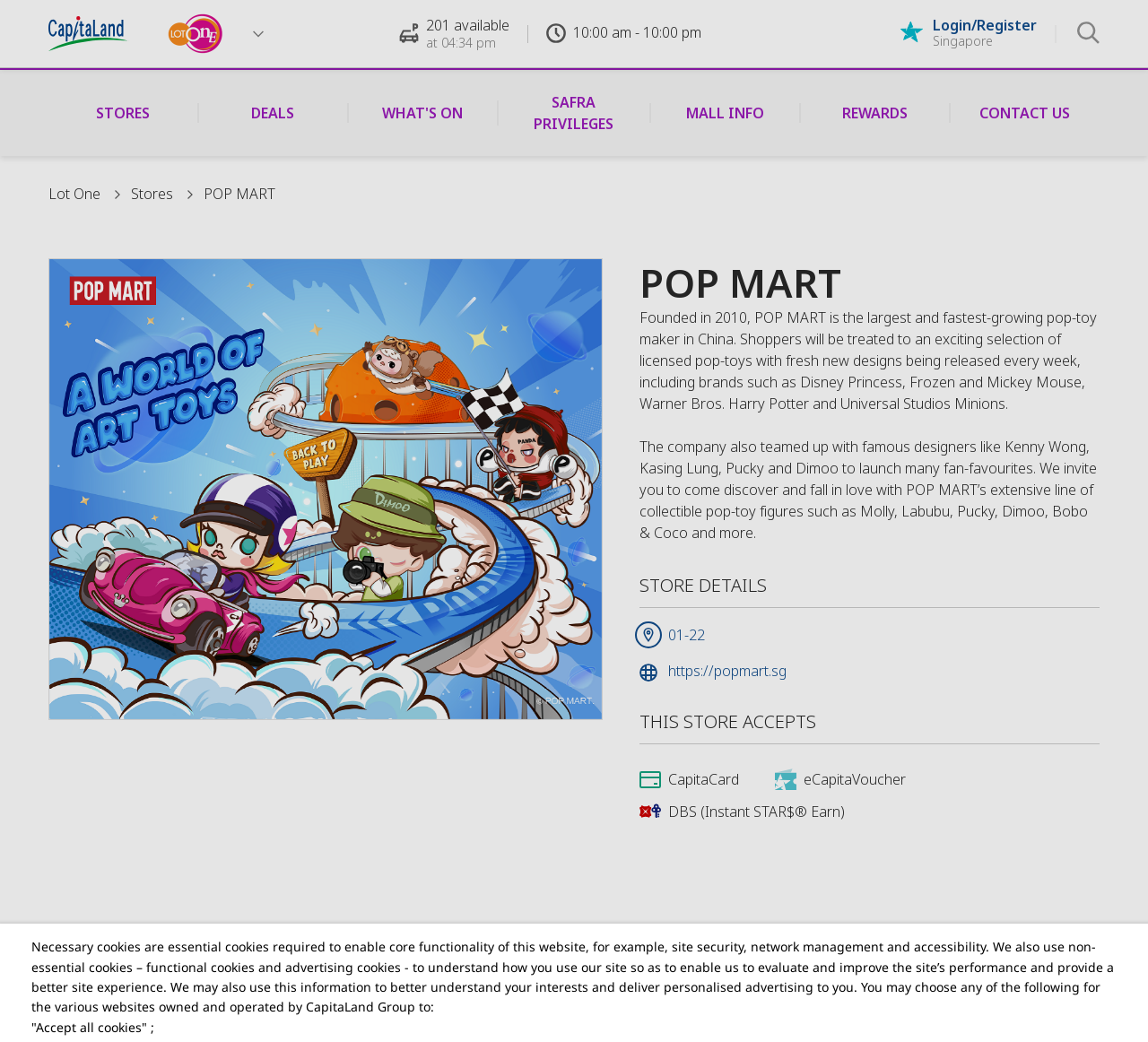What is the name of the store?
Refer to the image and give a detailed answer to the query.

The name of the store can be found in the heading element with the text 'POP MART' and also in the image with the text 'POP MART'.